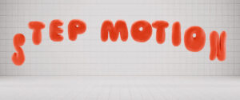Utilize the details in the image to give a detailed response to the question: What style is the text 'STEP MOTION' rendered in?

The text 'STEP MOTION' is rendered in a three-dimensional style because the caption describes it as having a 'glossy red finish' and a 'rounded, bubble-like appearance', which are characteristics often associated with 3D designs.